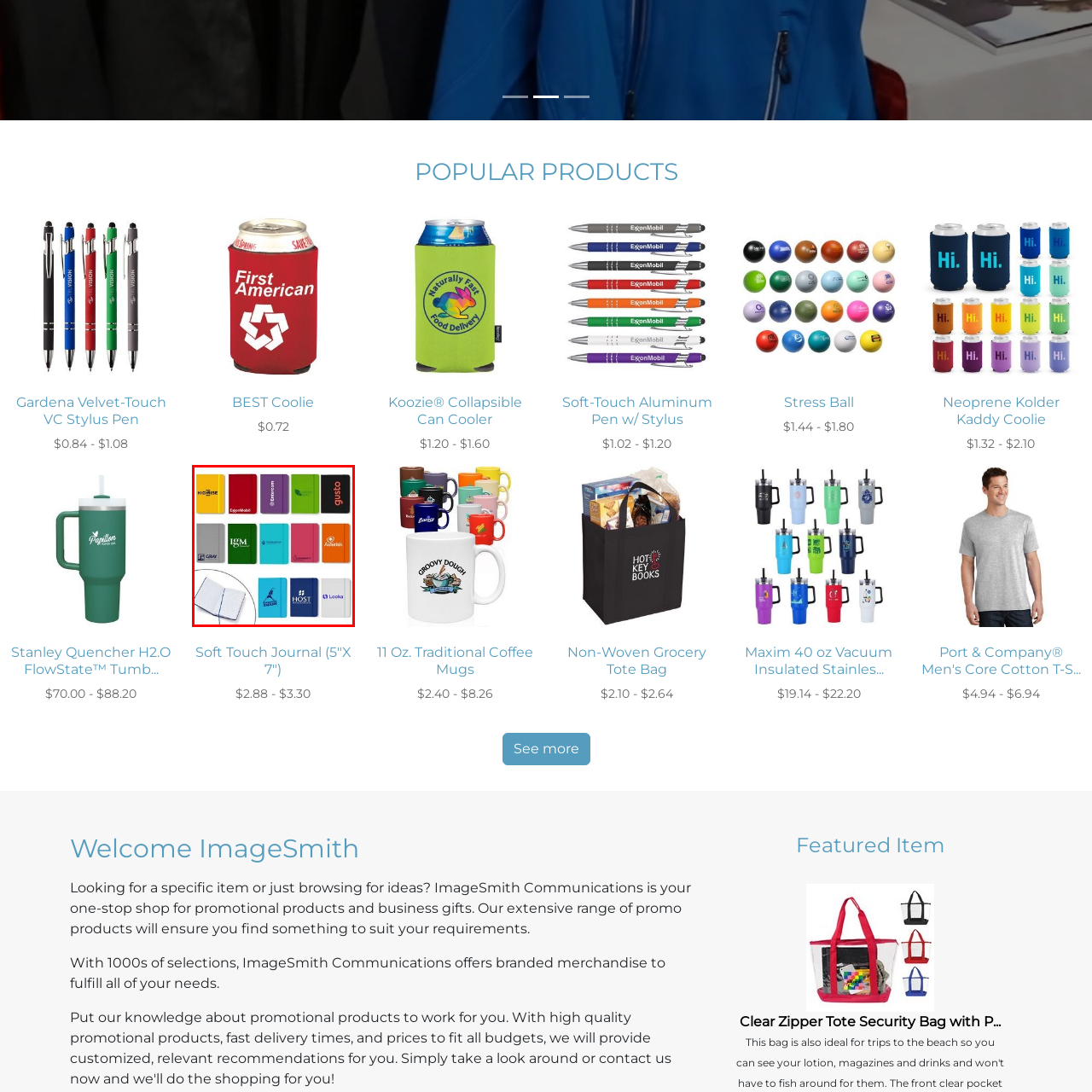Examine the portion of the image marked by the red rectangle, What is the purpose of these notebooks? Answer concisely using a single word or phrase.

Business gifts